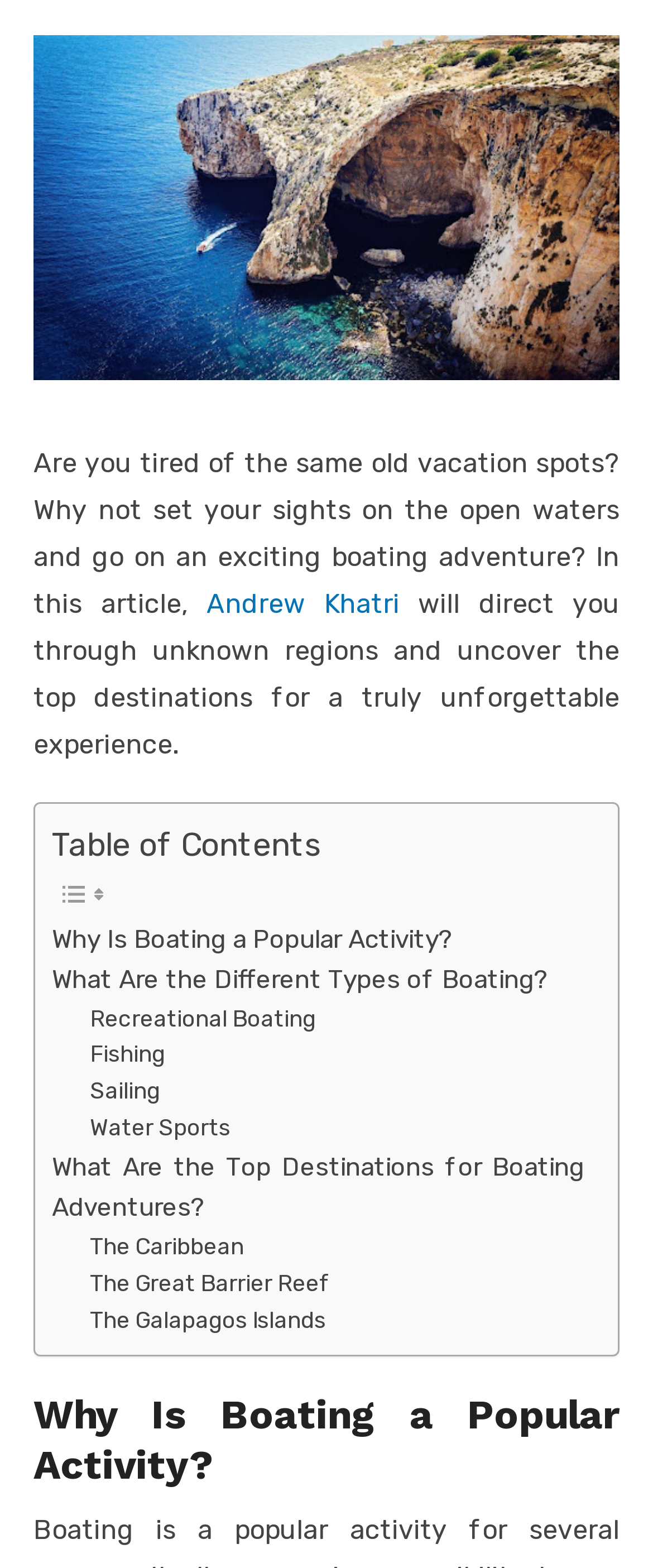Respond with a single word or phrase for the following question: 
What is the purpose of the article?

To guide readers on boating adventures